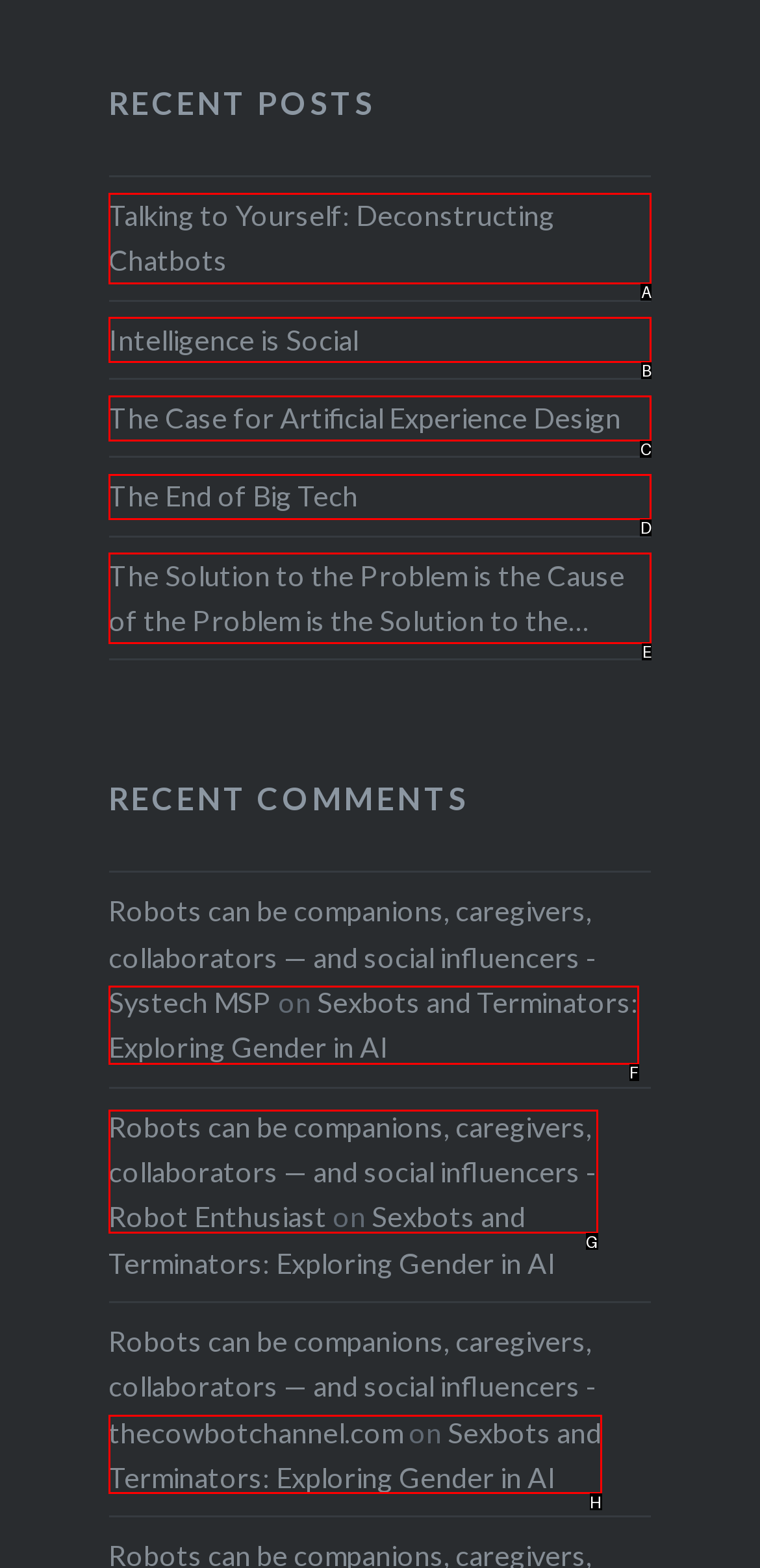Tell me the letter of the option that corresponds to the description: Talking to Yourself: Deconstructing Chatbots
Answer using the letter from the given choices directly.

A